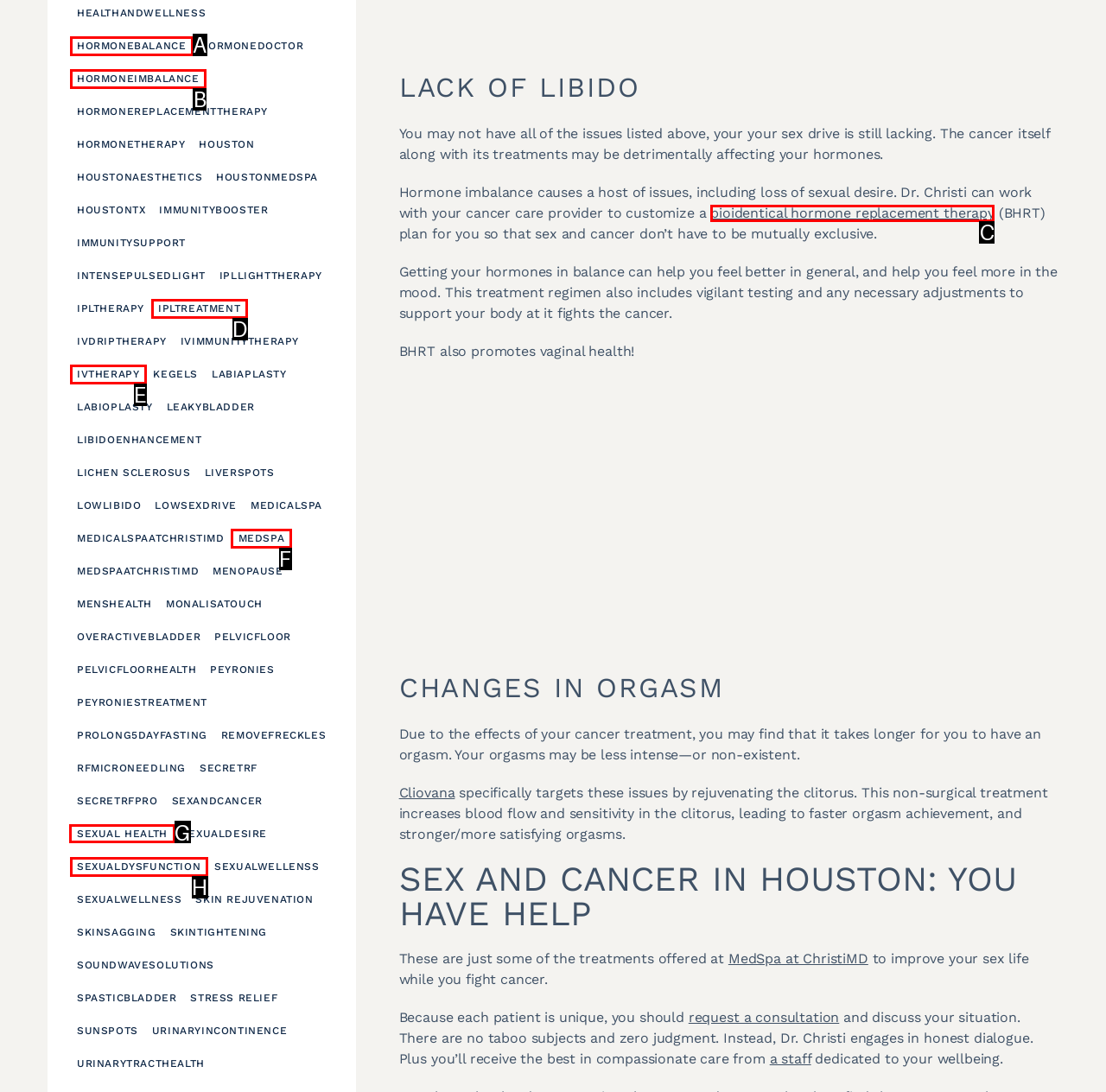Which lettered option should I select to achieve the task: Read more about 'SEXUAL HEALTH' according to the highlighted elements in the screenshot?

G